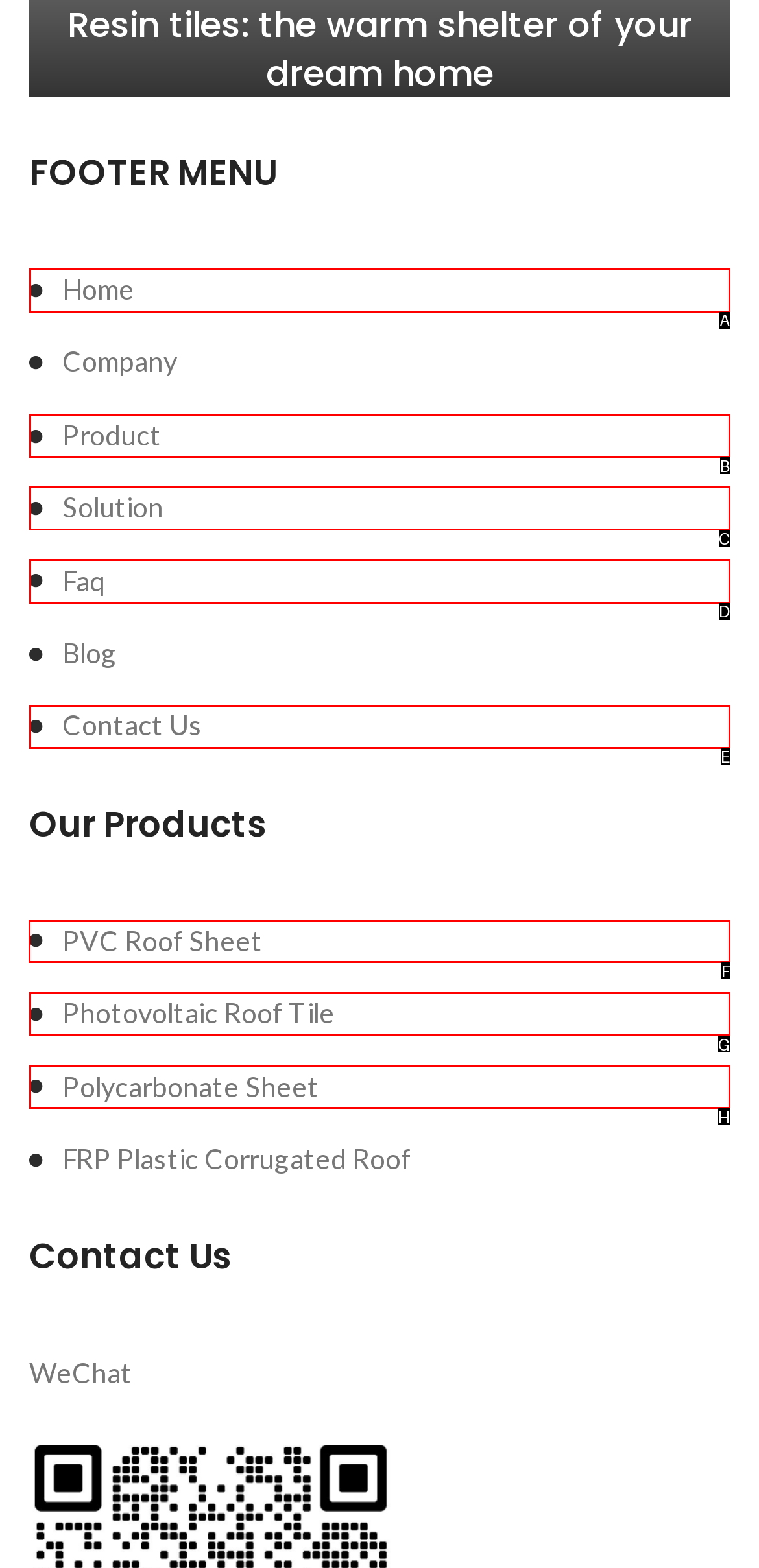From the available options, which lettered element should I click to complete this task: view PVC Roof Sheet details?

F